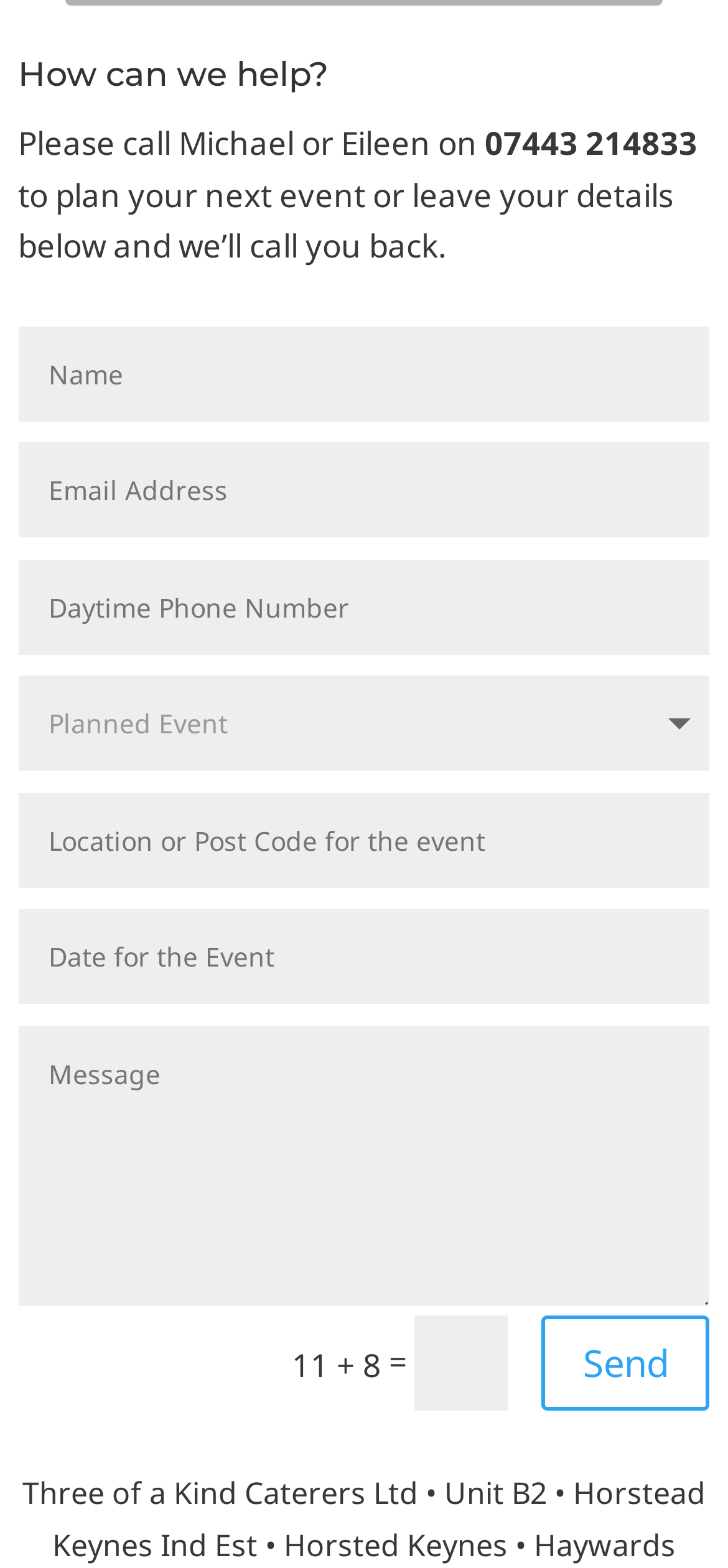Identify the bounding box coordinates of the clickable region required to complete the instruction: "Click the Send button". The coordinates should be given as four float numbers within the range of 0 and 1, i.e., [left, top, right, bottom].

[0.744, 0.842, 0.975, 0.903]